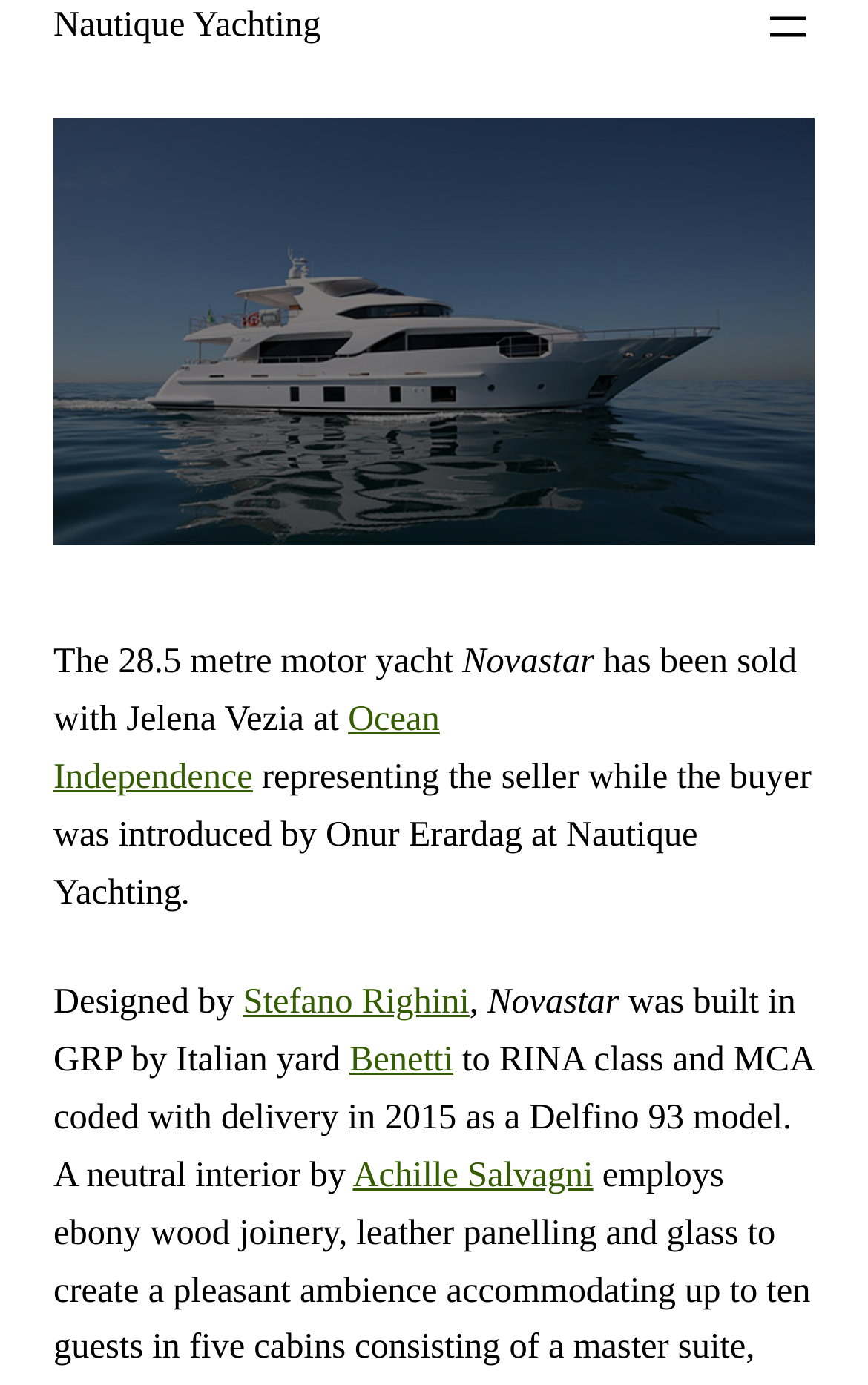Who represented the seller?
Answer the question with a detailed and thorough explanation.

From the text, it is mentioned that 'Novastar has been sold with Jelena Vezia at Ocean Independence representing the seller...' which indicates that Jelena Vezia represented the seller.